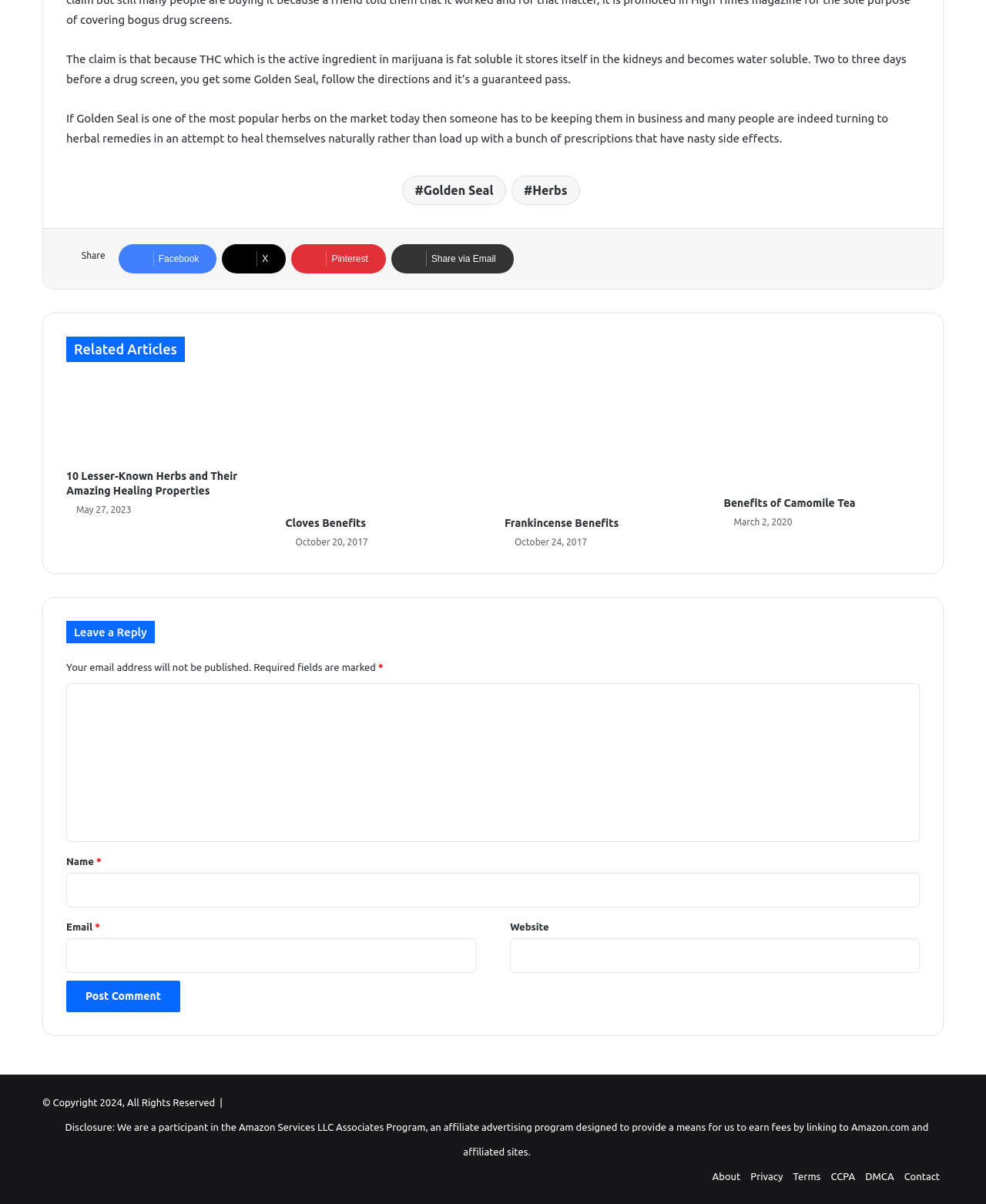Pinpoint the bounding box coordinates of the element that must be clicked to accomplish the following instruction: "Leave a comment". The coordinates should be in the format of four float numbers between 0 and 1, i.e., [left, top, right, bottom].

[0.067, 0.568, 0.933, 0.7]